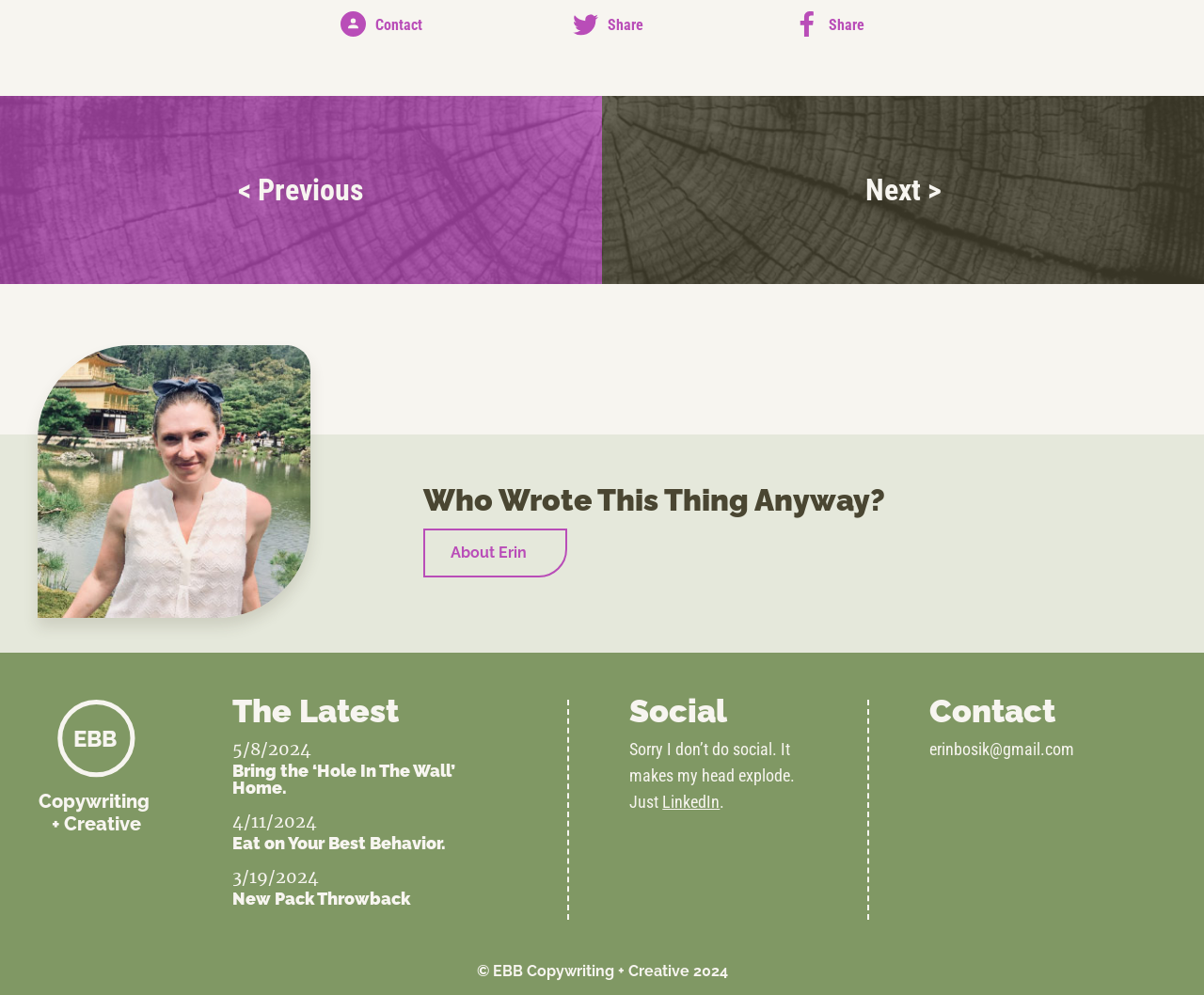What is the topic of the latest post?
Refer to the image and offer an in-depth and detailed answer to the question.

The answer can be found by looking at the link '5/8/2024 Bring the ‘Hole In The Wall’ Home.' which is under the heading 'The Latest'.